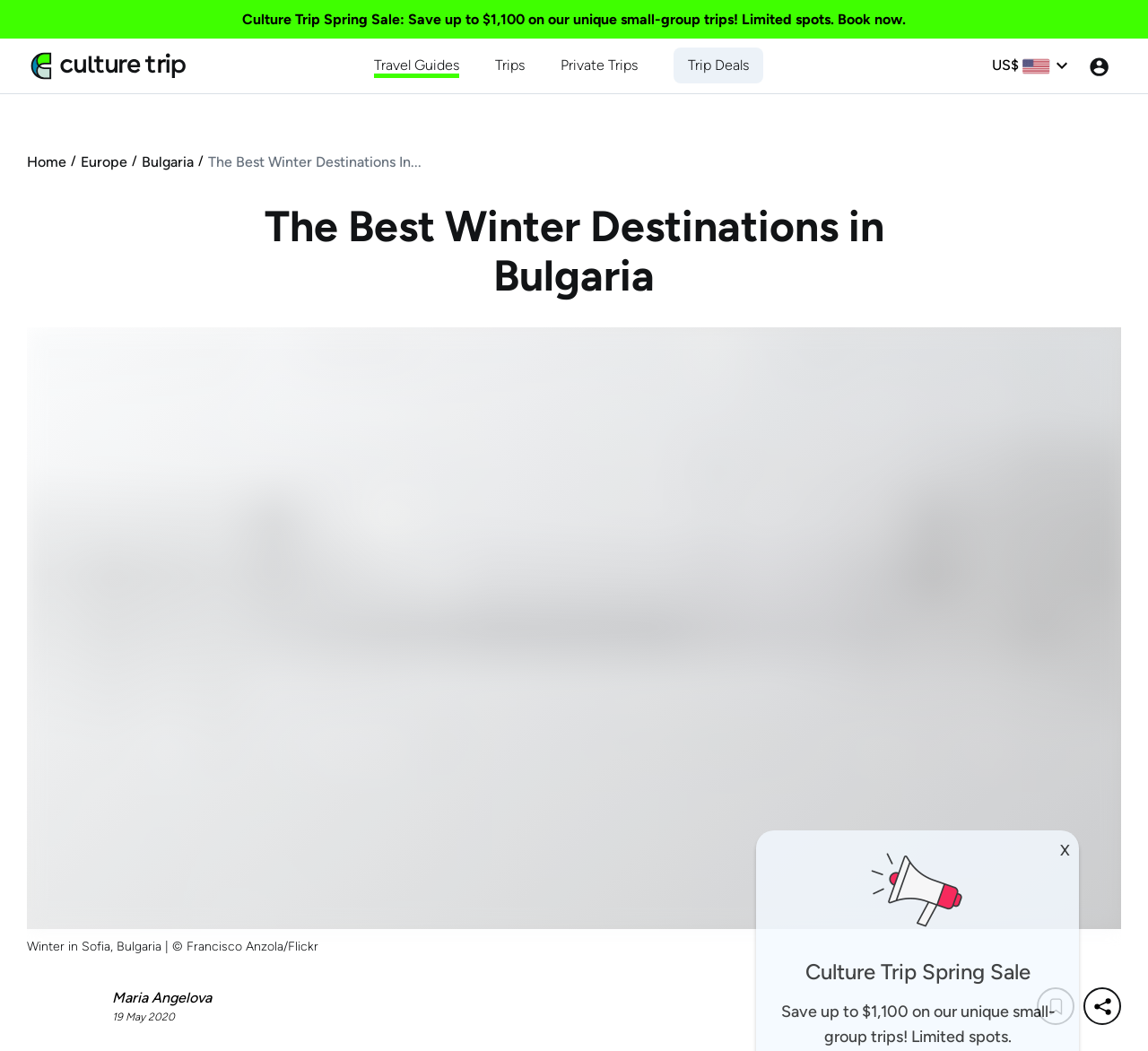Carefully examine the image and provide an in-depth answer to the question: Who is the author of the article?

I looked for the author's name by scrolling down to the article section, where I found a link with the text 'Maria Angelova' next to a small image. This indicates that Maria Angelova is the author of the article.